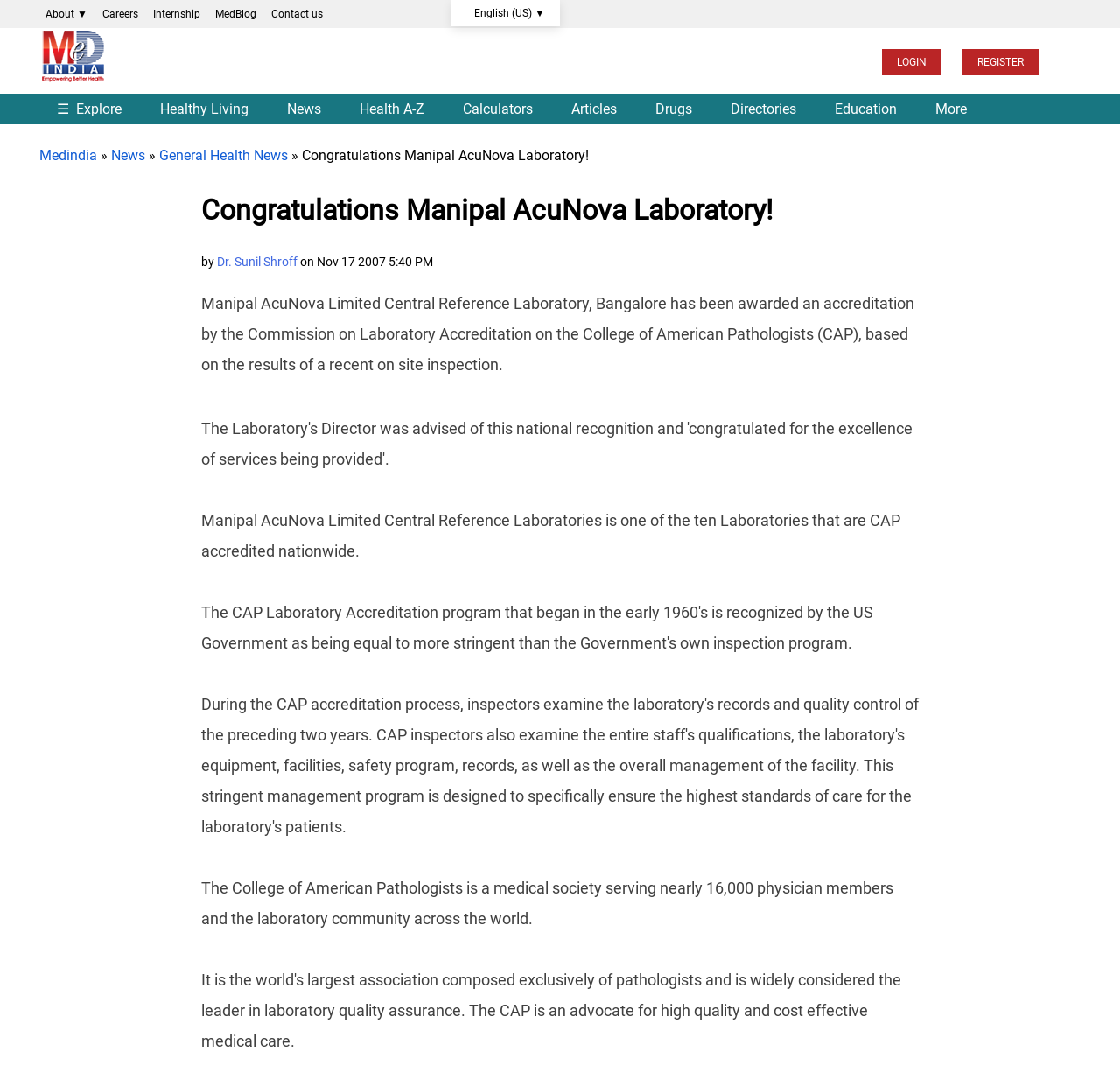How many laboratories are CAP accredited nationwide?
Give a one-word or short-phrase answer derived from the screenshot.

ten